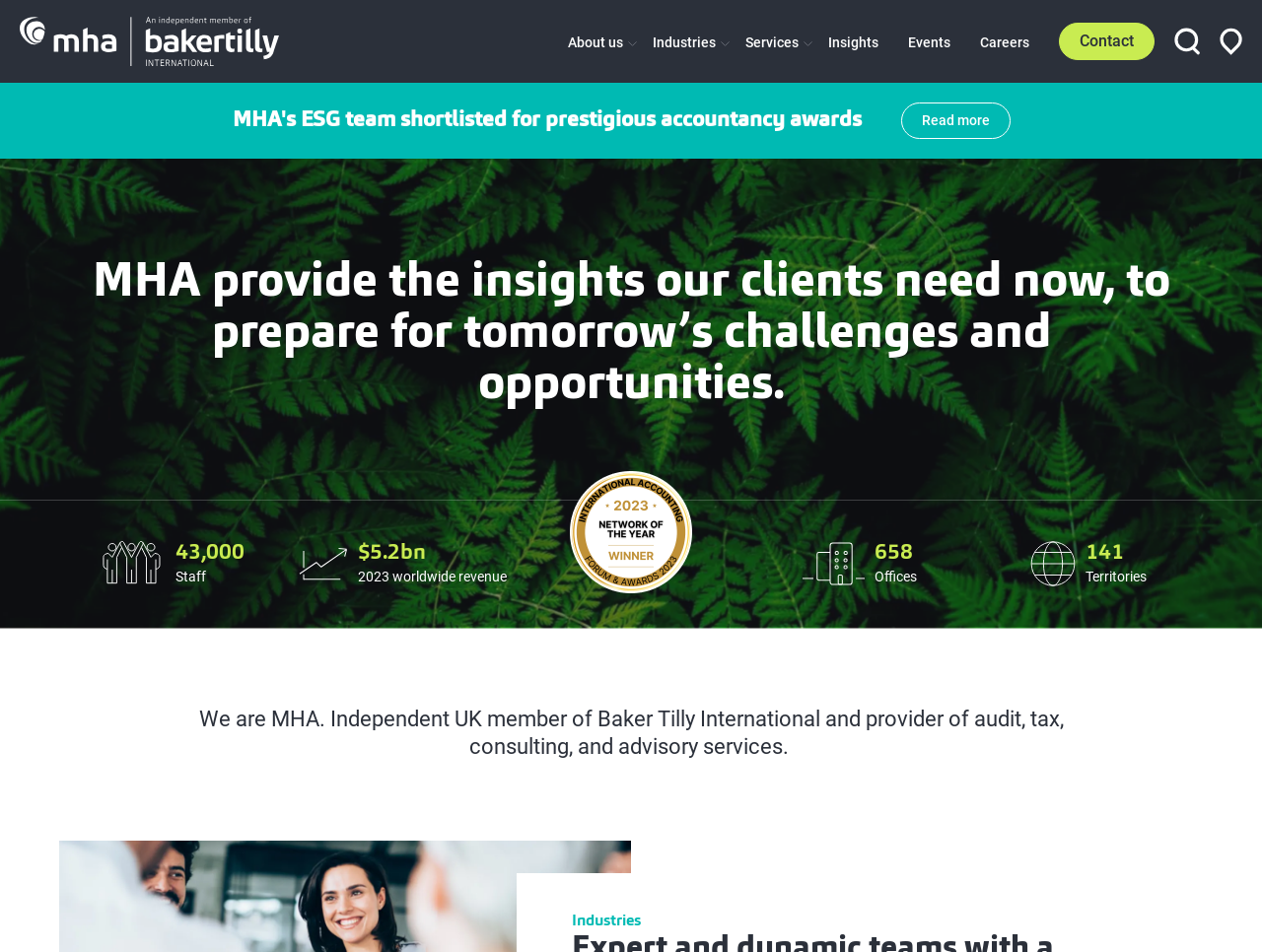Using the elements shown in the image, answer the question comprehensively: What is the worldwide revenue of MHA in 2023?

I found a StaticText element with the text '$5.2bn' located near the top of the page, accompanied by the text '2023 worldwide revenue'. This suggests that the worldwide revenue of MHA in 2023 is $5.2 billion.